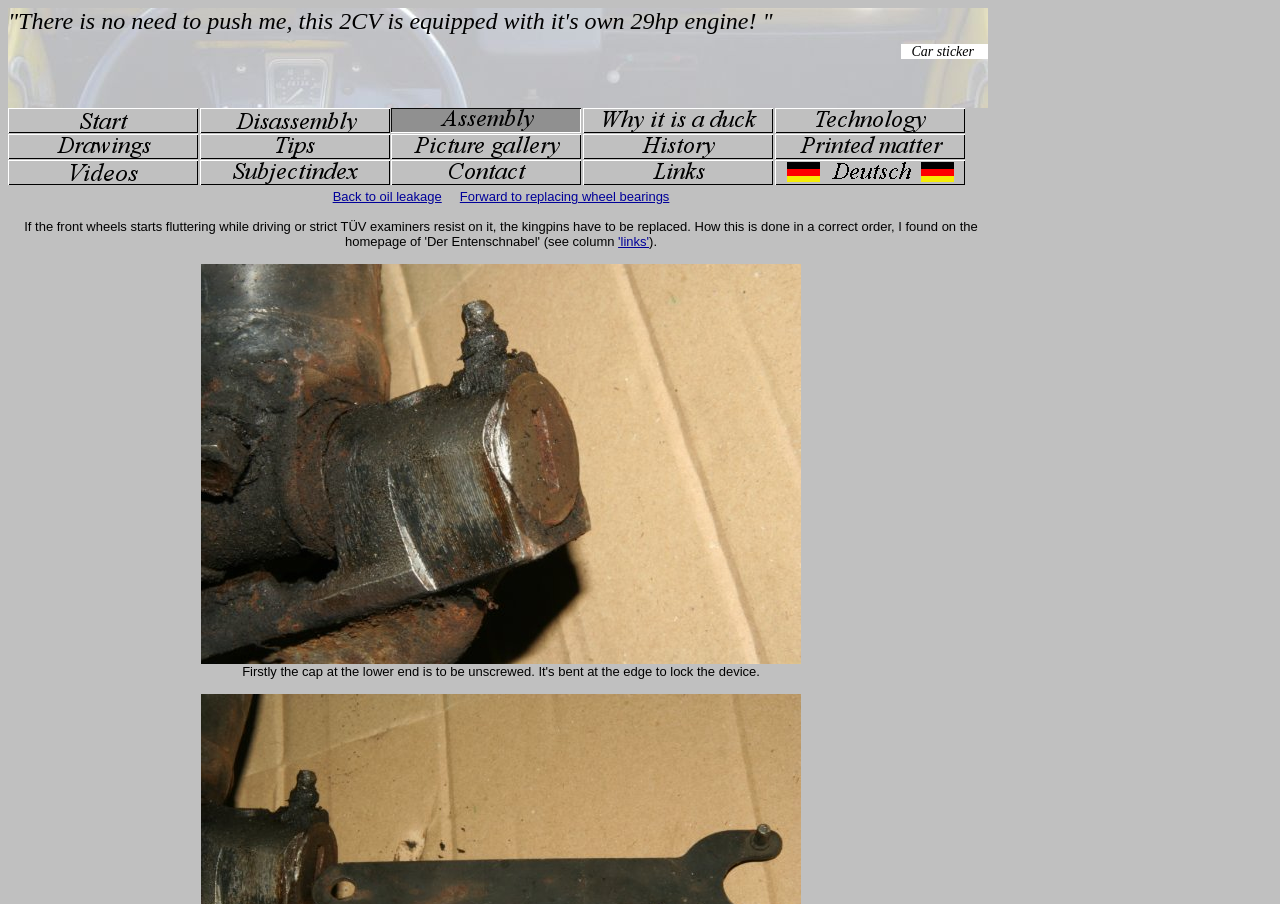Extract the bounding box coordinates for the described element: "Forward to replacing wheel bearings". The coordinates should be represented as four float numbers between 0 and 1: [left, top, right, bottom].

[0.359, 0.209, 0.523, 0.226]